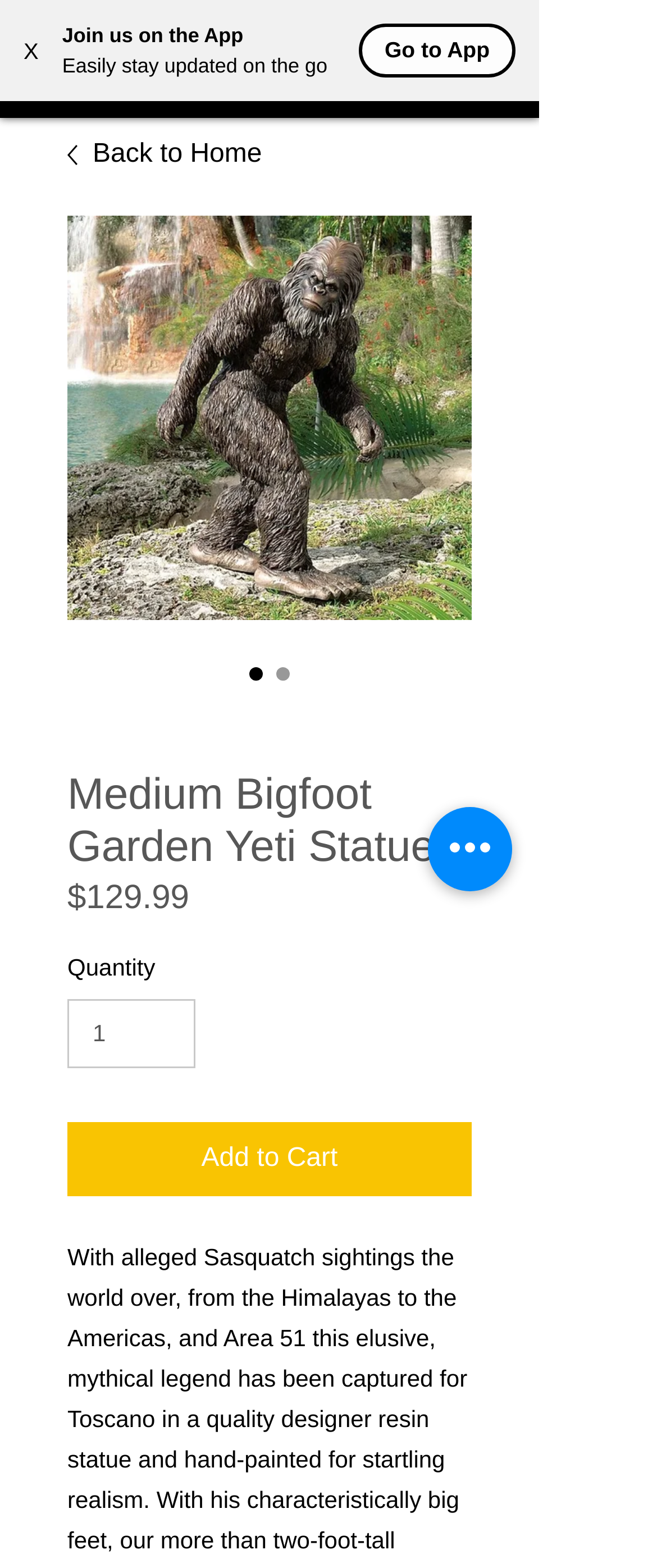Could you identify the text that serves as the heading for this webpage?

Medium Bigfoot Garden Yeti Statue